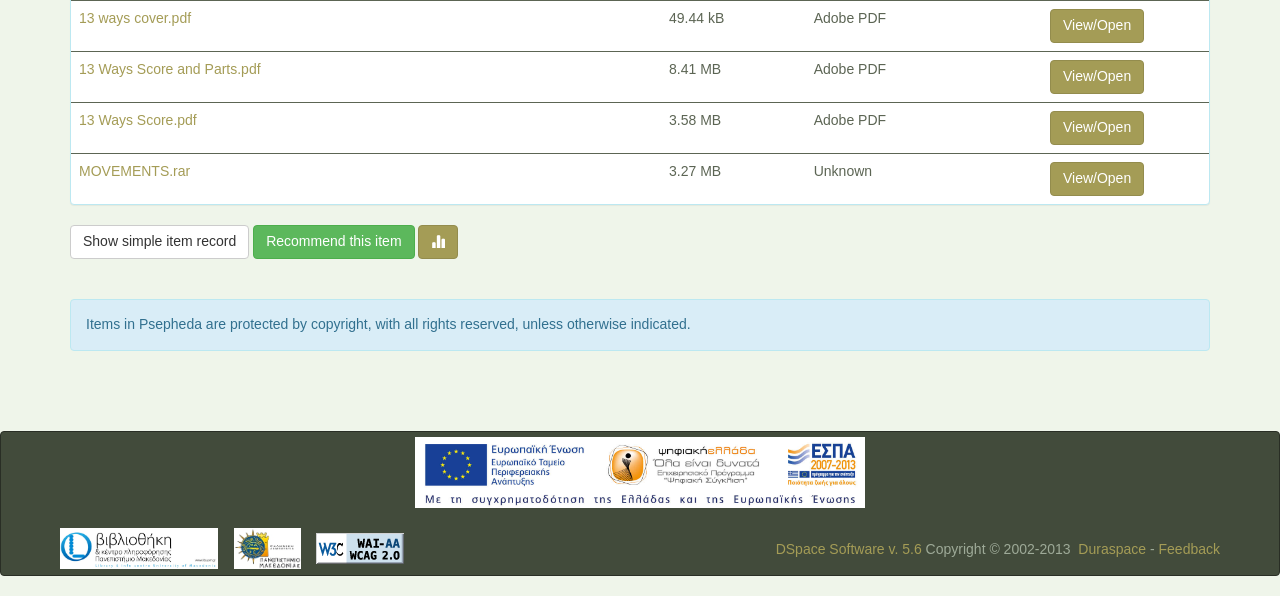Determine the bounding box coordinates for the UI element with the following description: "13 ways cover.pdf". The coordinates should be four float numbers between 0 and 1, represented as [left, top, right, bottom].

[0.062, 0.016, 0.149, 0.043]